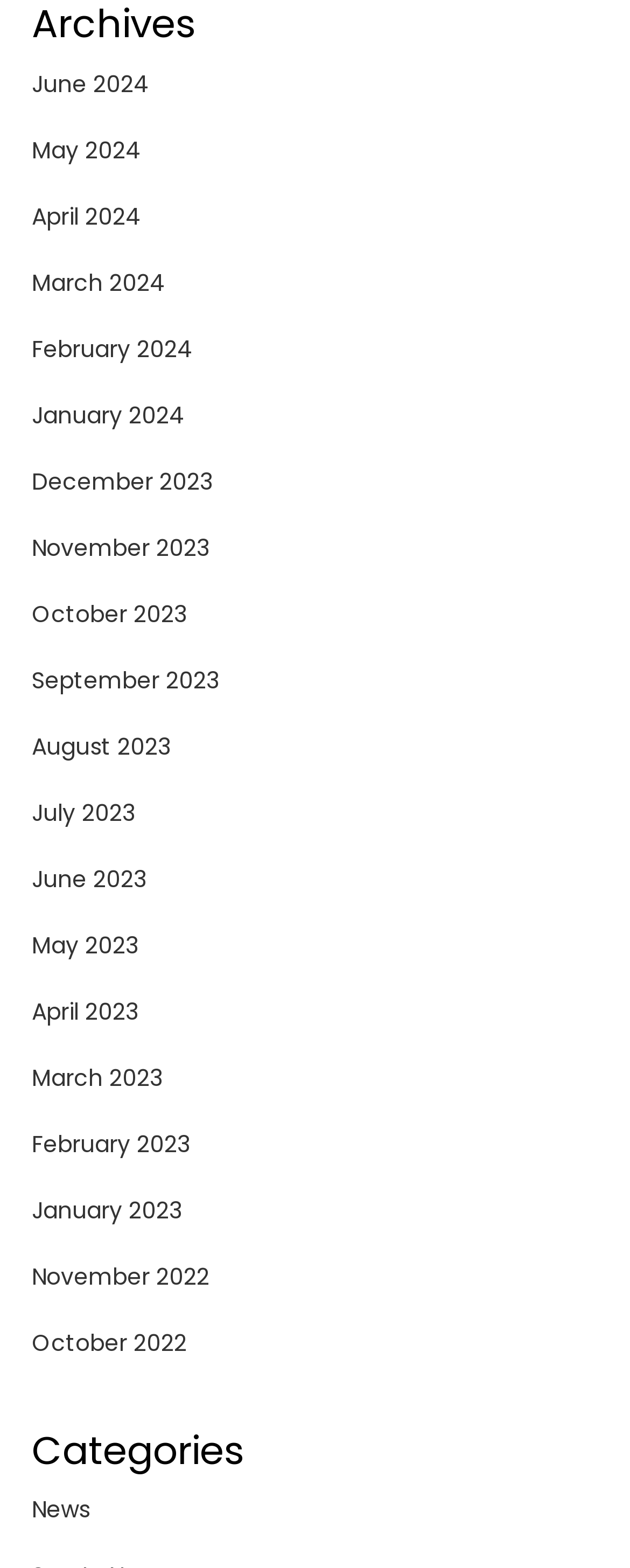Identify the bounding box coordinates of the element to click to follow this instruction: 'read news'. Ensure the coordinates are four float values between 0 and 1, provided as [left, top, right, bottom].

[0.05, 0.95, 0.142, 0.976]